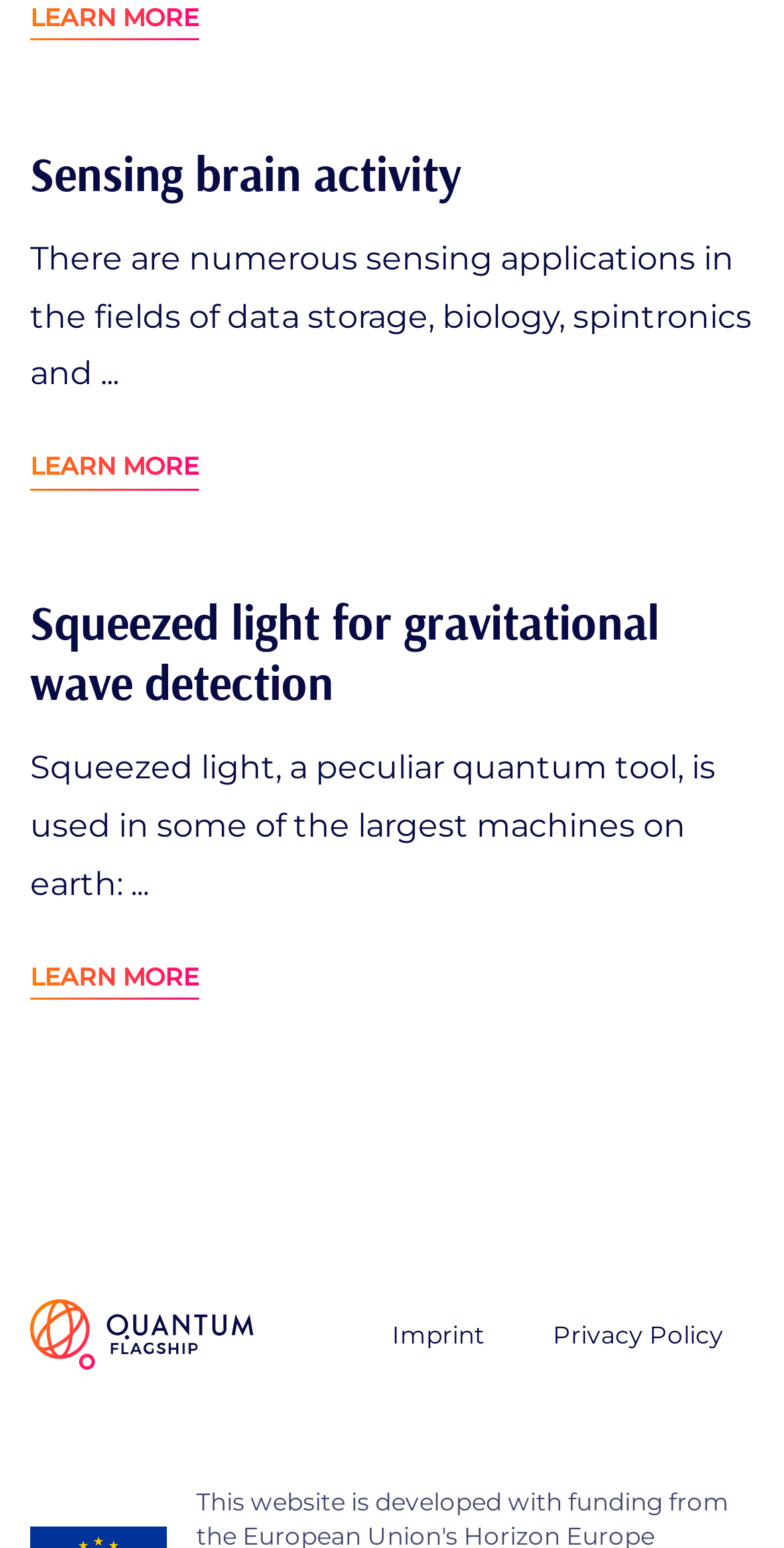Predict the bounding box for the UI component with the following description: "title="Link leads to: Home"".

[0.038, 0.848, 0.322, 0.873]